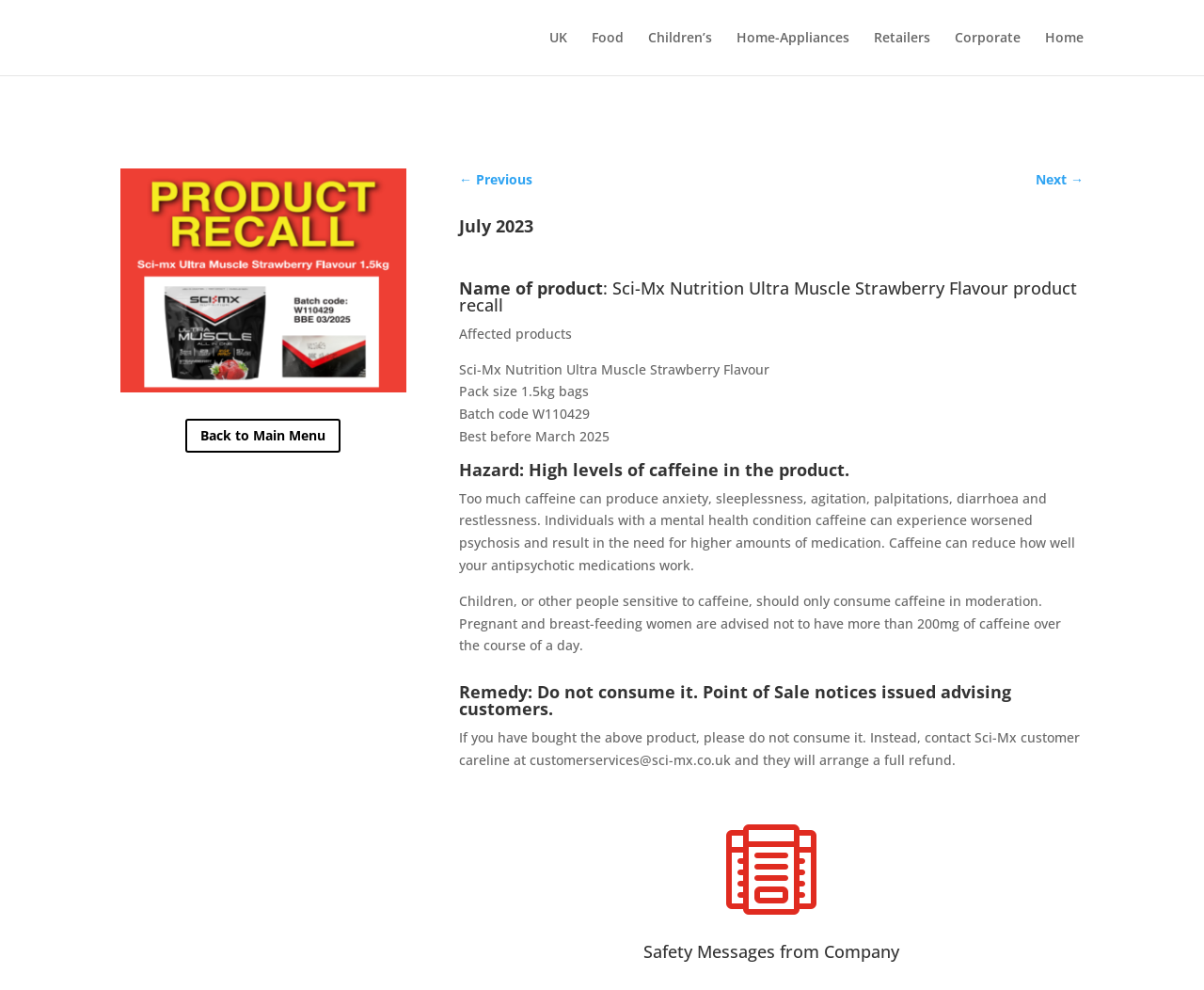Identify the bounding box coordinates necessary to click and complete the given instruction: "Go back to the main menu".

[0.154, 0.423, 0.283, 0.458]